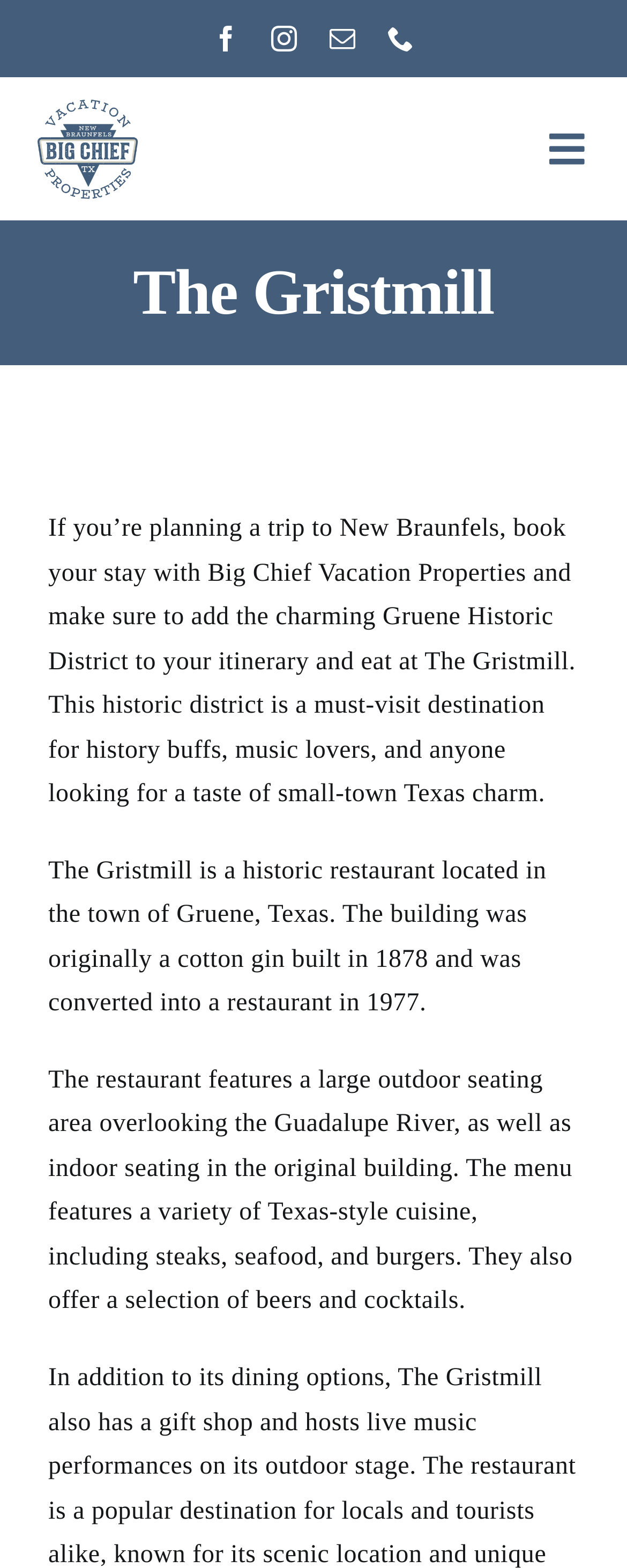Explain the webpage's design and content in an elaborate manner.

The webpage is about Big Chief Vacation Properties, specifically highlighting The Gristmill, a historic restaurant in Gruene, Texas. At the top of the page, there are four social media links (Facebook, Instagram, mail, and phone) aligned horizontally. Below these links, there is a large image of Big Chief Vacation Properties, taking up about a quarter of the page's width.

To the right of the image, there is a mobile navigation menu with a toggle button. When expanded, it reveals a menu with several links, including Homes, Camp Warnecke, 8Sages, Condos, Around Town, Owners, and Contact Us. Each of these links has a corresponding button to open a submenu.

Below the navigation menu, there is a page title bar with a heading that reads "The Gristmill". This is followed by three paragraphs of text that describe The Gristmill, its history, and its features. The text is divided into three sections, with the first section encouraging visitors to book a stay with Big Chief Vacation Properties and visit The Gristmill. The second section provides a brief history of the restaurant, and the third section describes its menu and seating areas.

Overall, the webpage is focused on promoting The Gristmill as a must-visit destination in Gruene, Texas, and providing information about its history, features, and menu.